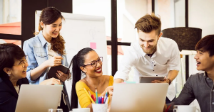Paint a vivid picture with your words by describing the image in detail.

In a vibrant office setting, a diverse group of five individuals collaborates intently around a table filled with laptops and colorful stationery. The atmosphere is lively and engaging, with team members animatedly sharing ideas. One person, seated at the center, appears particularly enthusiastic, smiling broadly while interacting with a colleague across from her, who is attentively listening. Another team member, standing to the side, gestures towards a tablet, emphasizing a point of discussion. The workspace is bright and well-designed, hinting at a culture of innovation and teamwork. This scene encapsulates the essence of collaboration in a professional environment, highlighting the importance of teamwork in achieving shared goals.